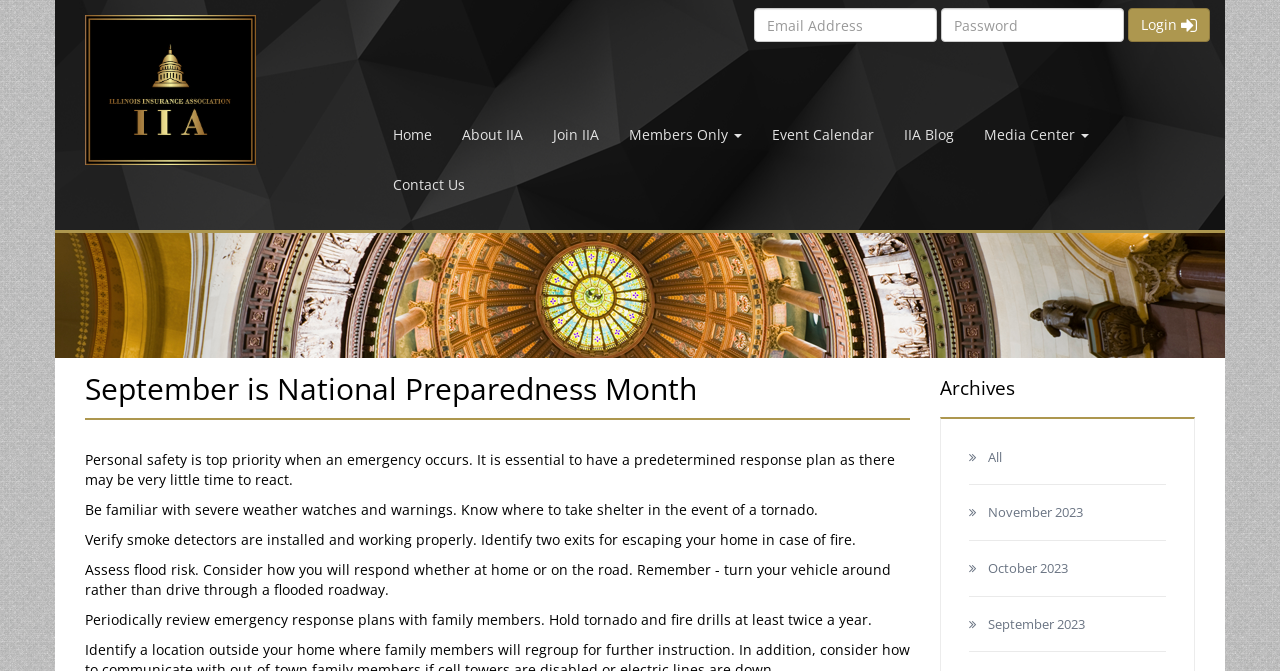Identify the bounding box for the UI element described as: "November 2023". The coordinates should be four float numbers between 0 and 1, i.e., [left, top, right, bottom].

[0.757, 0.75, 0.846, 0.777]